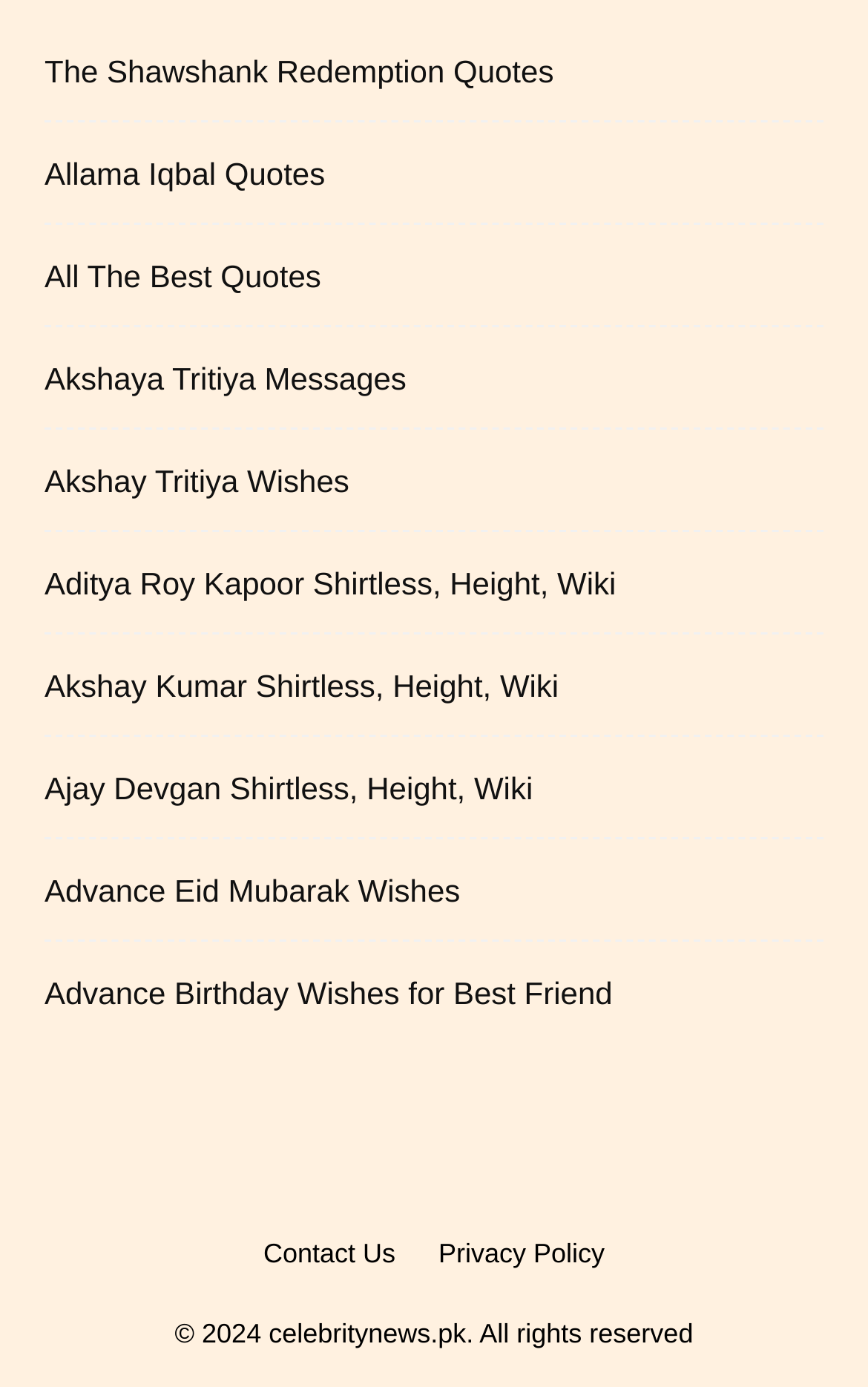What is the purpose of the link 'Privacy Policy'?
Refer to the image and provide a one-word or short phrase answer.

To view privacy policy